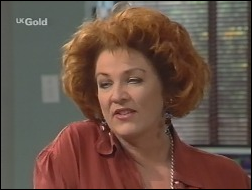What is the episode number of this scene?
Please ensure your answer to the question is detailed and covers all necessary aspects.

According to the caption, this scene is from Episode 2585 of the TV show 'Neighbours', which is specifically mentioned in the description.